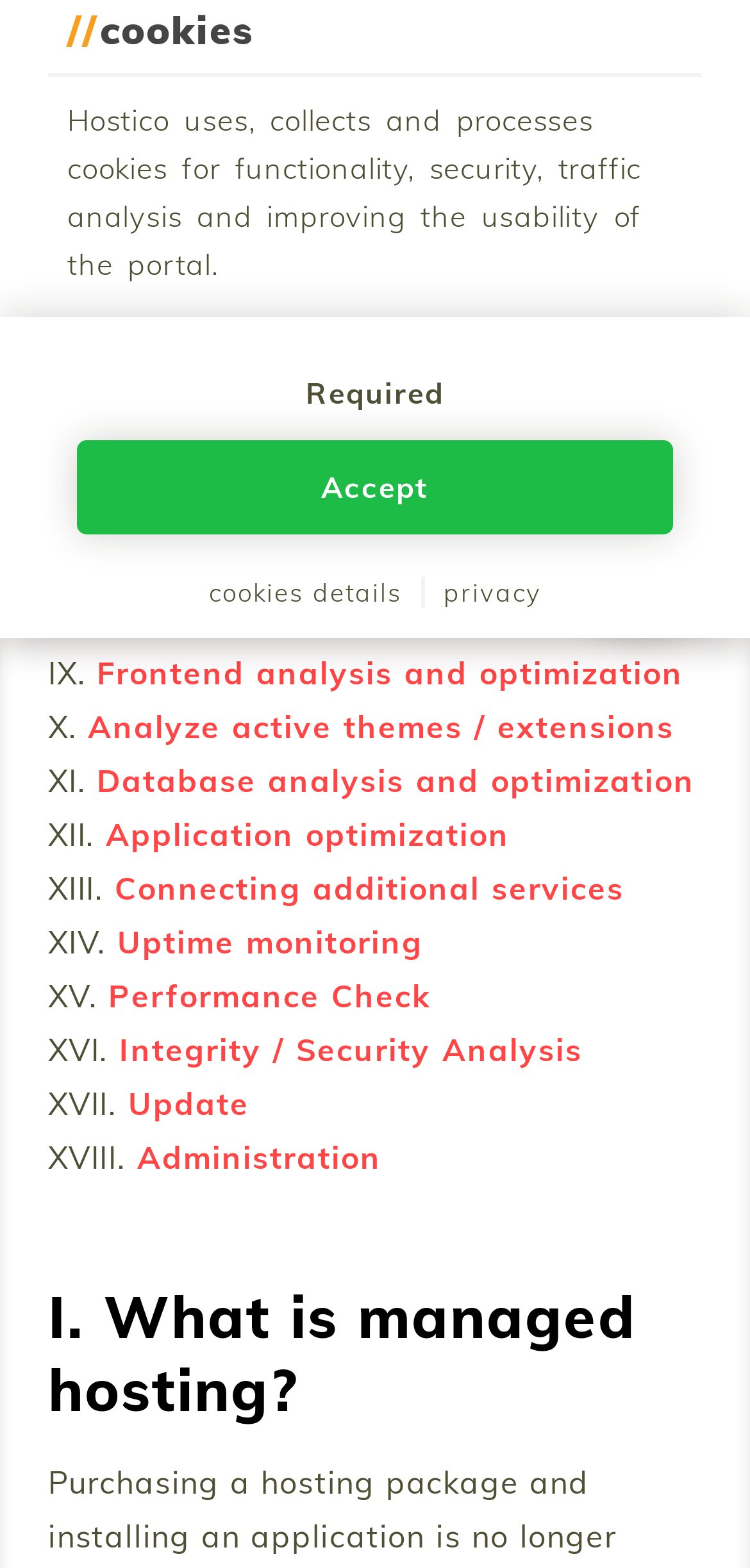Locate and provide the bounding box coordinates for the HTML element that matches this description: "Administration".

[0.183, 0.726, 0.508, 0.75]